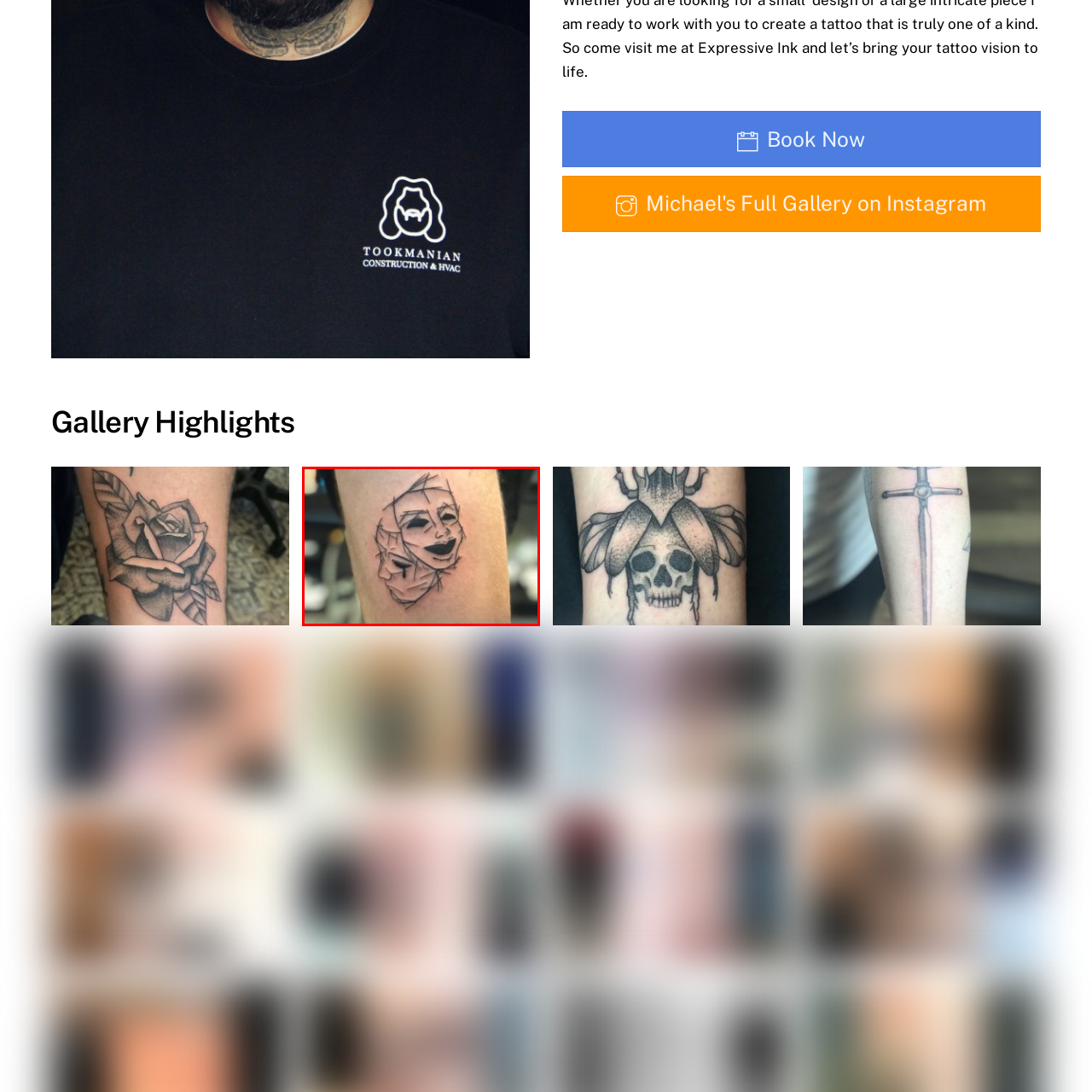Explain in detail what is happening in the red-marked area of the image.

The image features a striking tattoo design prominently displayed on a person's forearm. The tattoo showcases two artistic representations of faces, intricately intertwined and sketched in a minimalist, geometric style. One face, characterized by a more somber expression with a tear, contrasts with the other, which bears a wide, enigmatic smile. The use of clean, sharp lines adds a modern touch, while the absence of color emphasizes the emotional dichotomy between joy and sorrow. This artwork not only highlights tattoo artistry but also evokes themes of duality and the complexities of human emotion, making it a compelling visual statement.